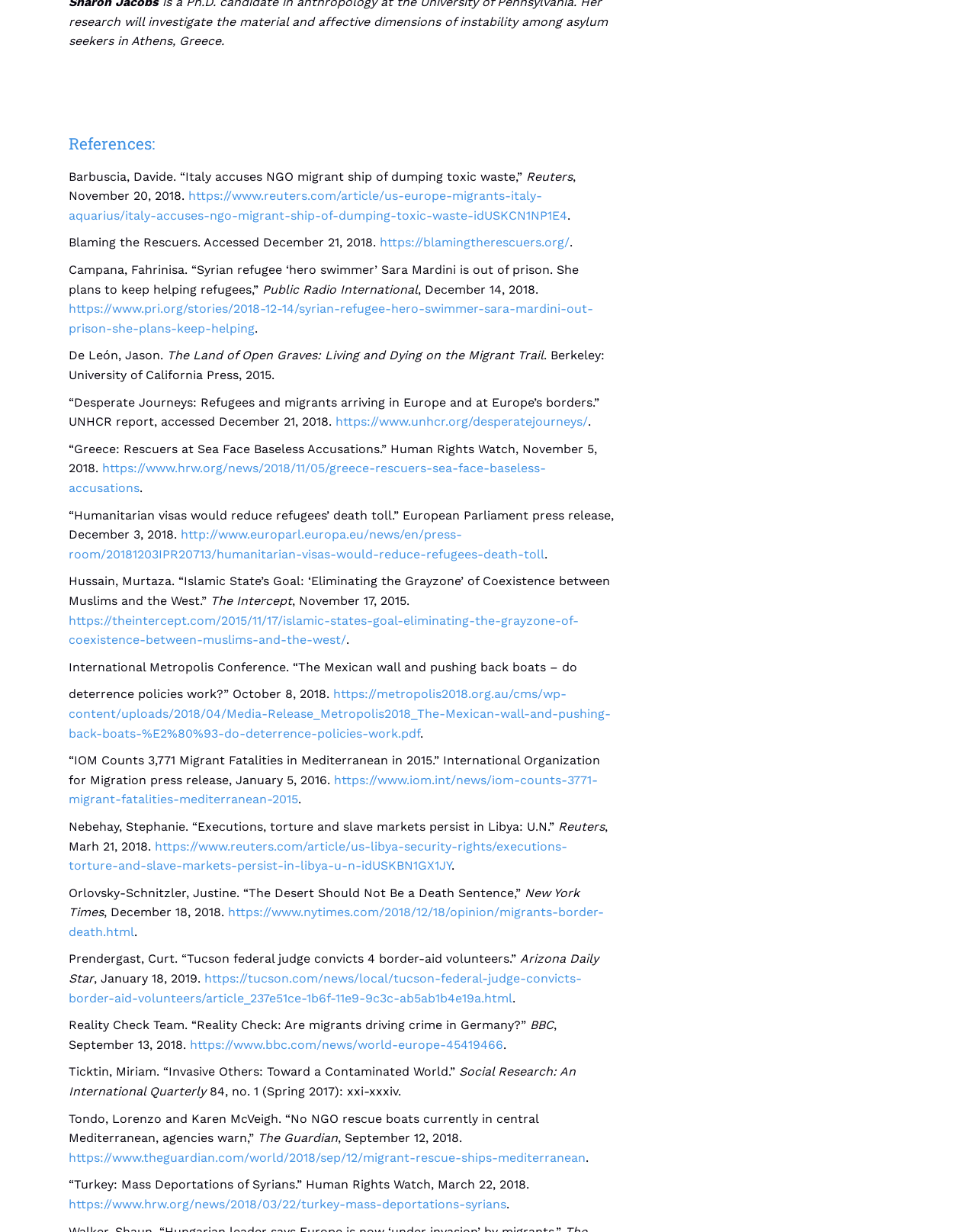What is the date of the Human Rights Watch report?
Using the image, give a concise answer in the form of a single word or short phrase.

November 5, 2018